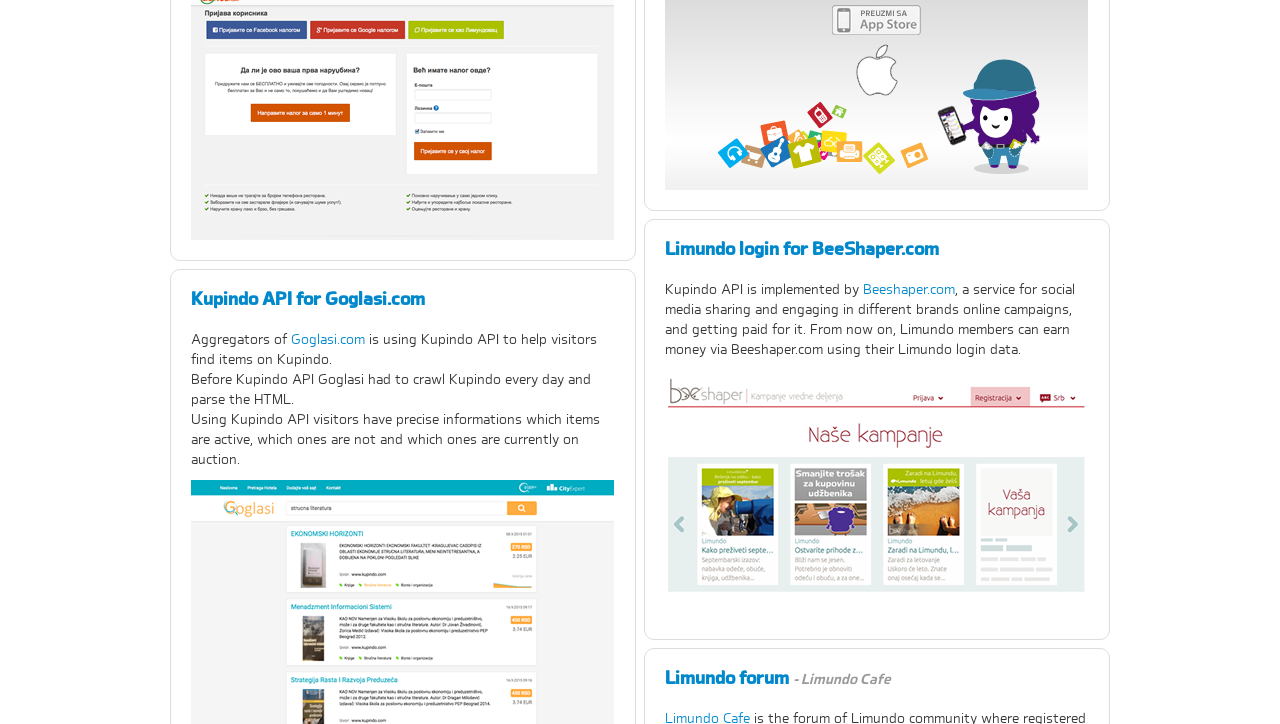Provide the bounding box coordinates of the area you need to click to execute the following instruction: "Check out Kupindo iOS application".

[0.52, 0.079, 0.85, 0.099]